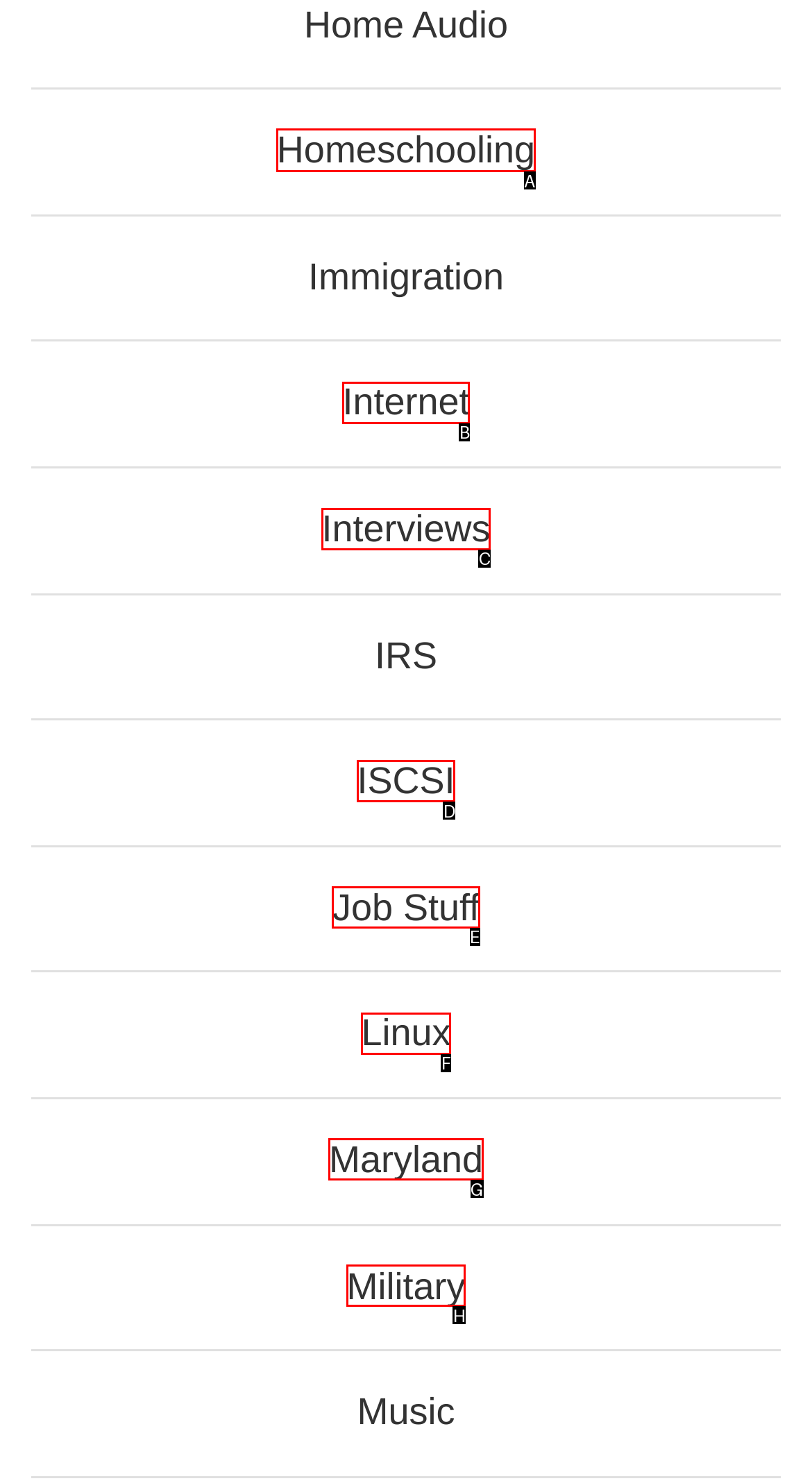Please indicate which option's letter corresponds to the task: Visit Homeschooling page by examining the highlighted elements in the screenshot.

A